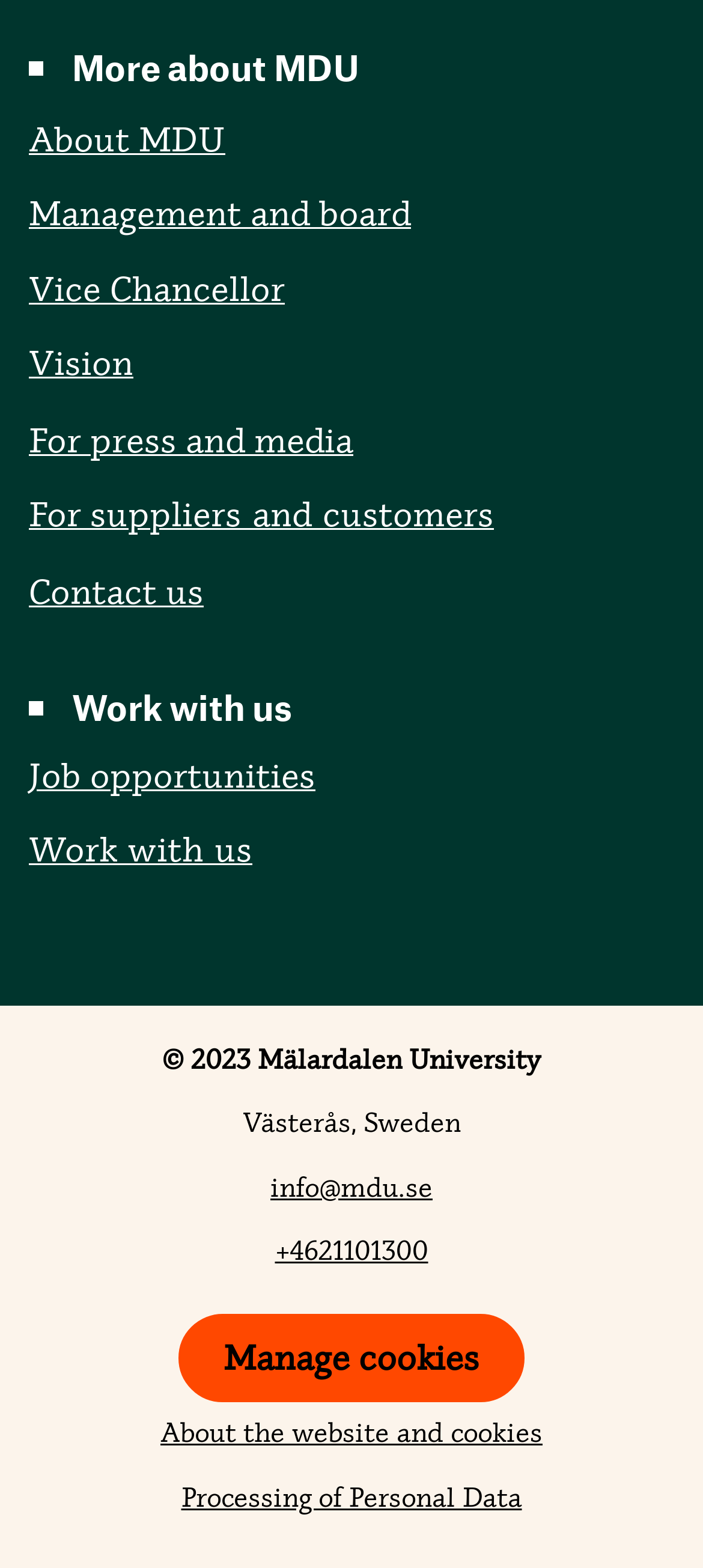Find the bounding box coordinates for the UI element whose description is: "Read More". The coordinates should be four float numbers between 0 and 1, in the format [left, top, right, bottom].

None